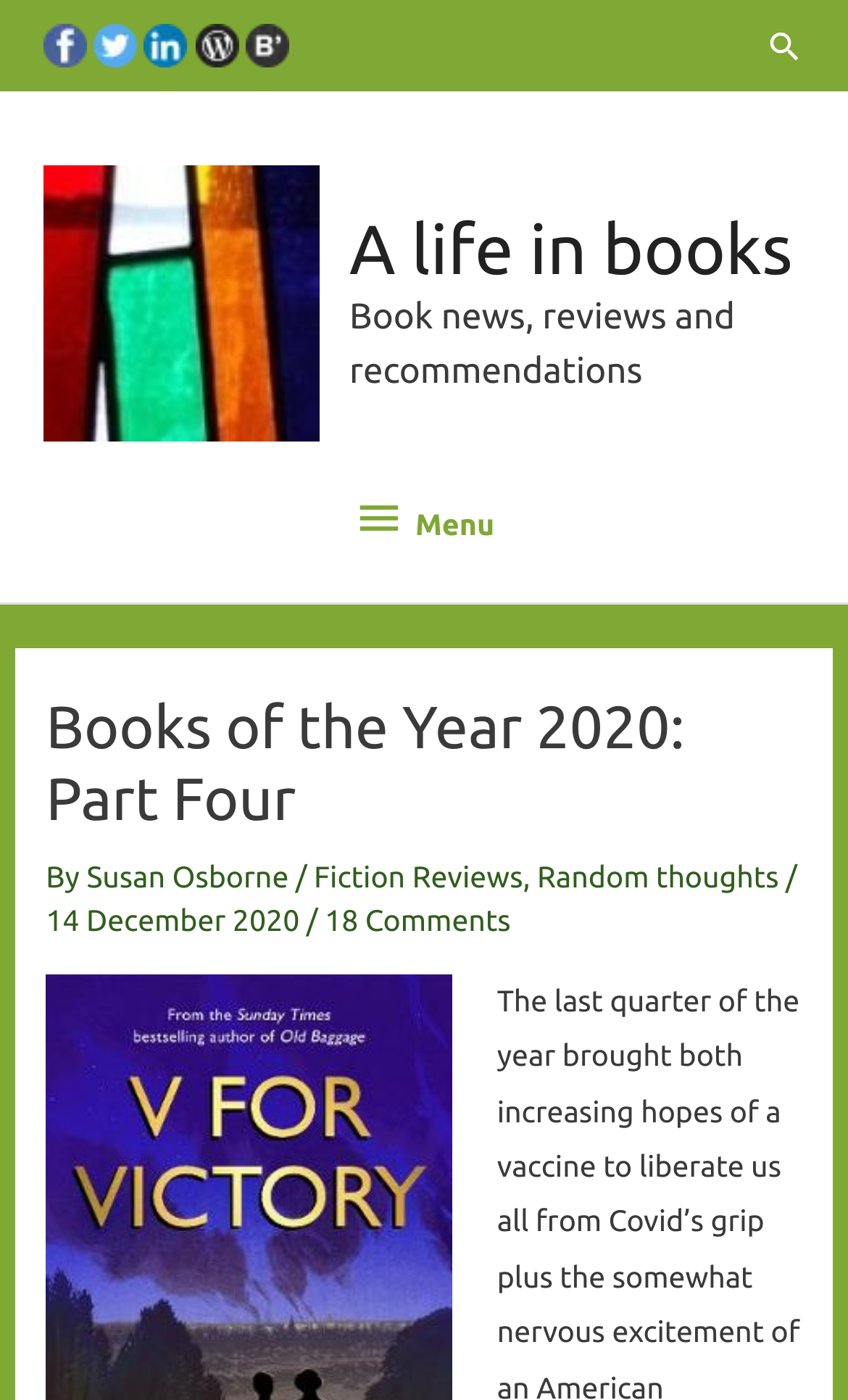What is the category of the book being reviewed?
From the details in the image, provide a complete and detailed answer to the question.

I found the answer by looking at the header section of the webpage, where it says 'Fiction Reviews' after the author's name. This suggests that the book being reviewed belongs to the fiction category.